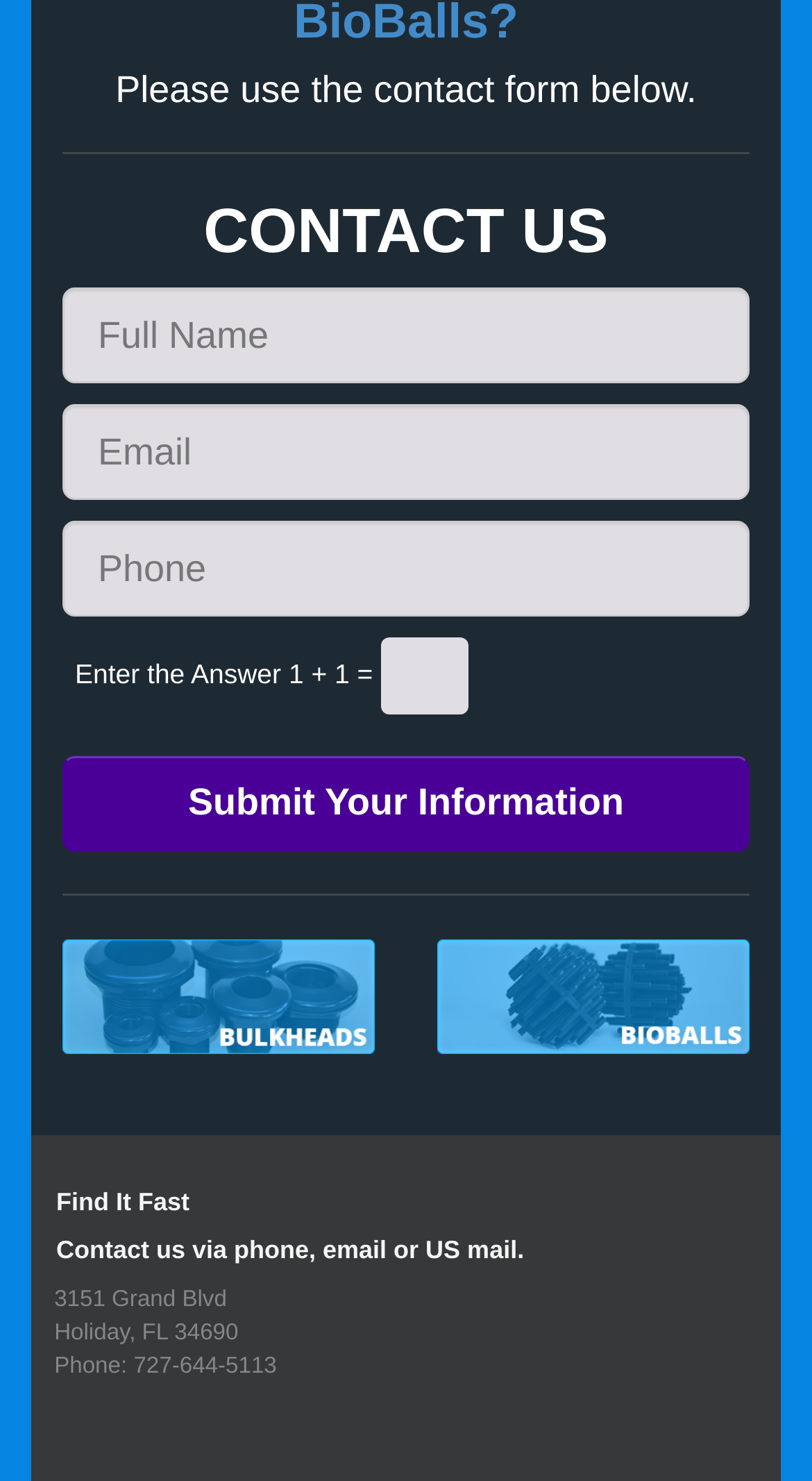Respond concisely with one word or phrase to the following query:
What is the address listed on this webpage?

3151 Grand Blvd, Holiday, FL 34690